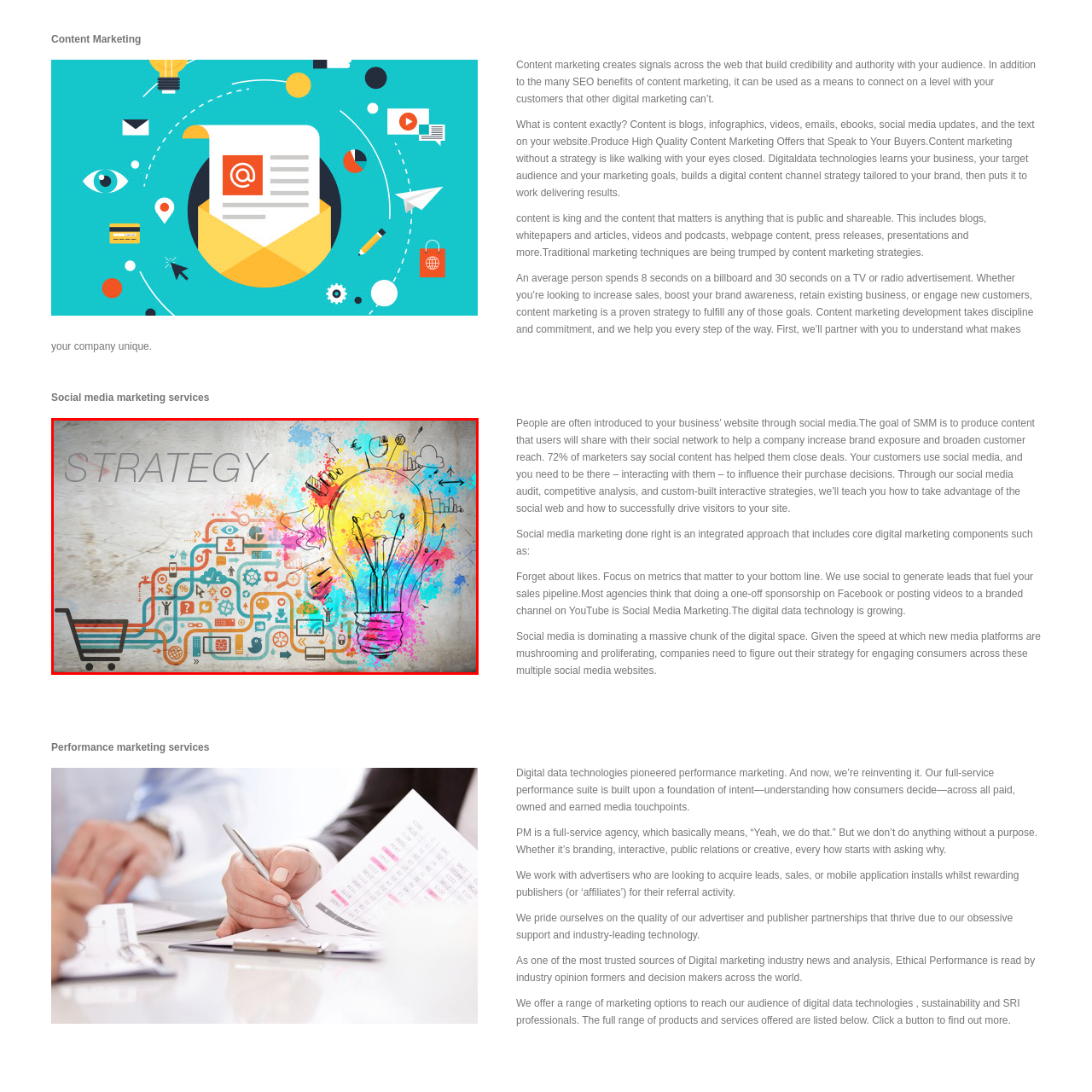Please provide a comprehensive description of the image that is enclosed within the red boundary.

The image creatively illustrates the concept of "strategy" within a marketing context. It features a vibrant light bulb at its center, symbolizing innovation and bright ideas. Surrounding the bulb is a burst of colorful graphics representing various digital marketing elements, including social media icons, charts, and gears, which convey the interconnectedness of modern marketing tactics. To the left, a shopping cart symbolizes e-commerce, hinting at the commercial aspect of the strategies depicted. The overall composition blends artistic flair with a business theme, reflecting the dynamic and engaging nature of effective marketing strategies in today's digital landscape.